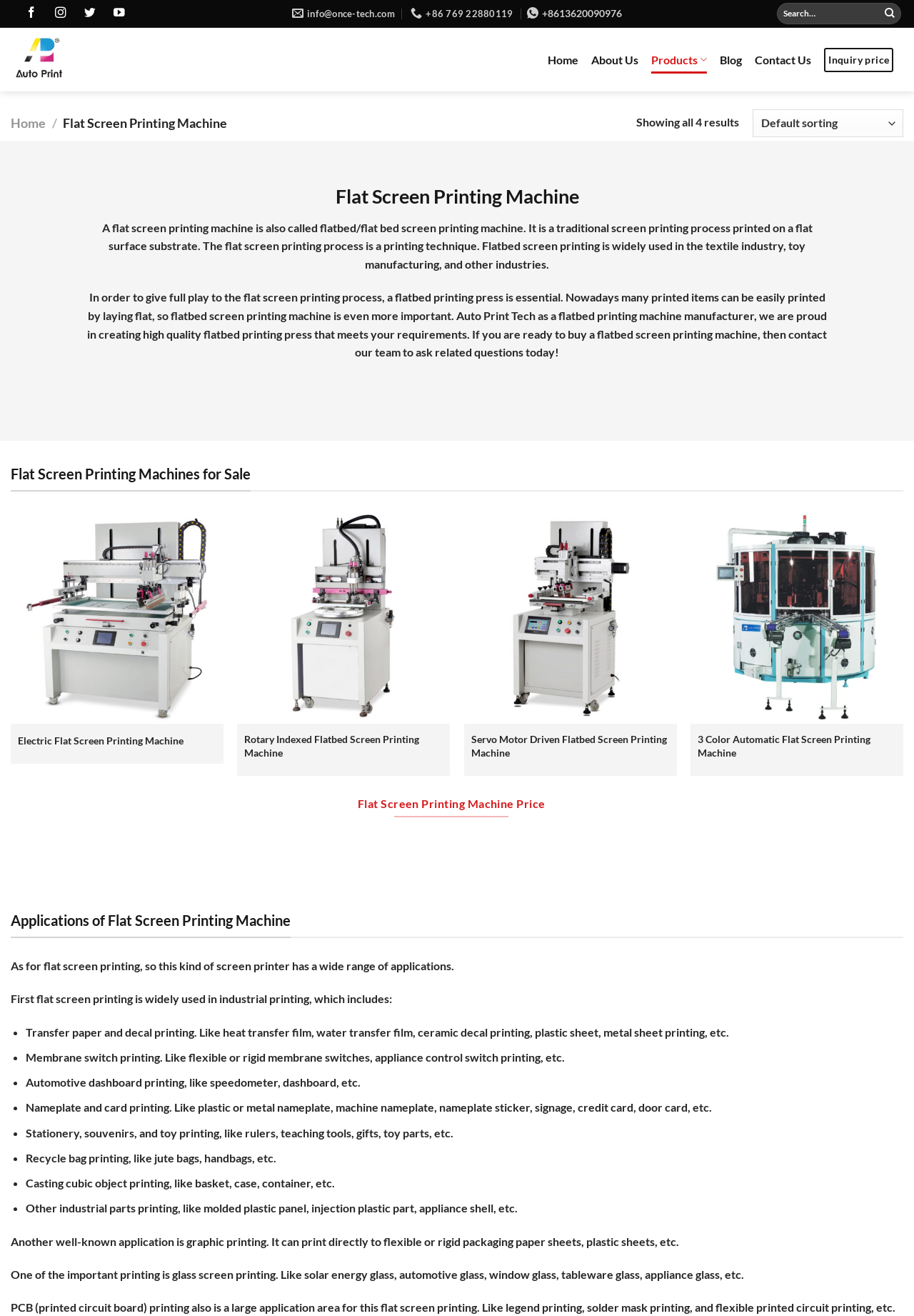What types of flat screen printing machines are available for sale?
Please respond to the question with a detailed and thorough explanation.

The webpage lists various types of flat screen printing machines available for sale, including Electric Flat Screen Printing Machine, Rotary Indexed Flatbed Screen Printing Machine, Servo Motor Driven Flatbed Screen Printing Machine, and 3 Color Automatic Flat Screen Printing Machine.